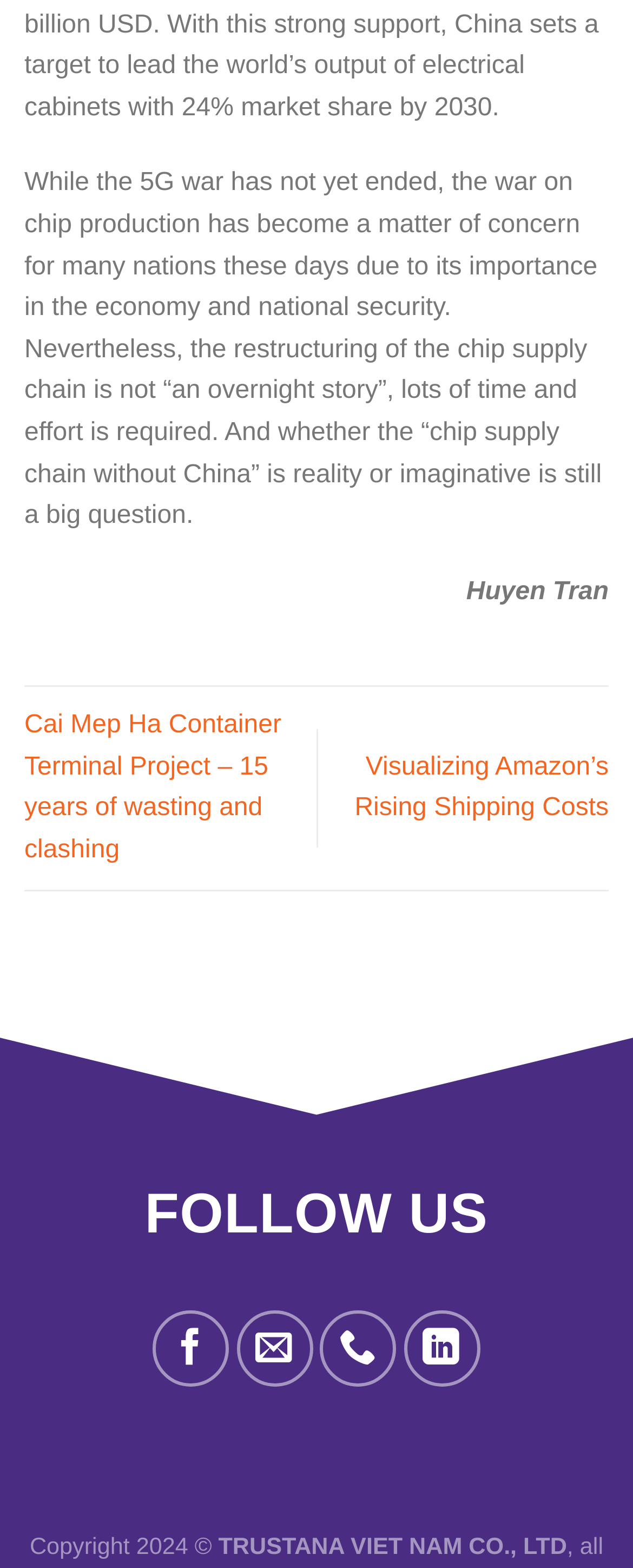What year is the copyright for?
From the details in the image, provide a complete and detailed answer to the question.

The copyright year is mentioned at the bottom of the page, which is '2024'. This information can be found in the static text element with the text 'Copyright 2024 ©'.